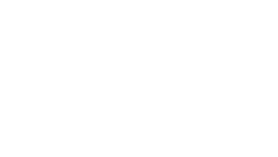What is the focus of the webpage?
Refer to the screenshot and respond with a concise word or phrase.

Recent literary additions